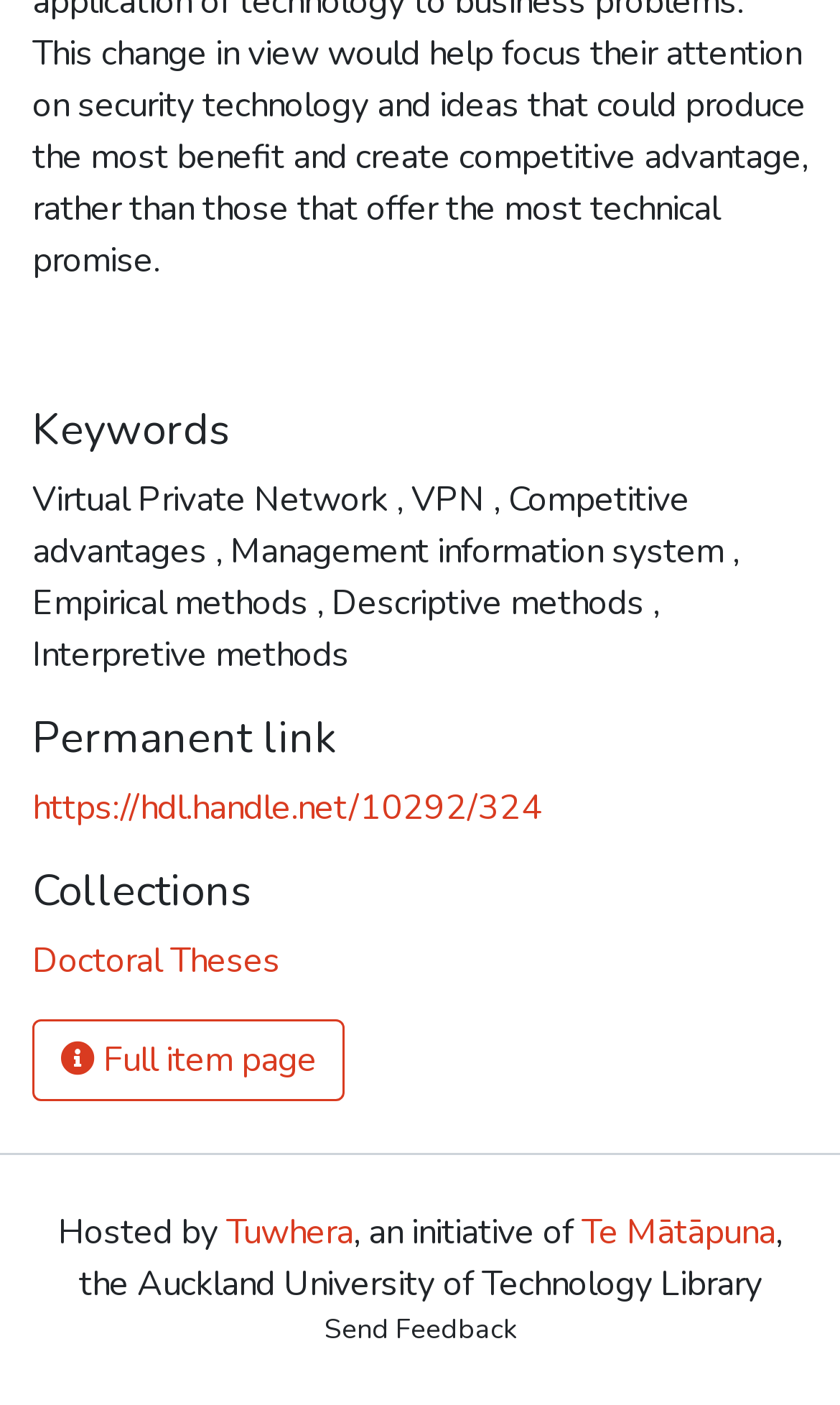How many methods are mentioned?
Give a comprehensive and detailed explanation for the question.

I counted the number of methods mentioned in the section above the 'Permanent link' heading, which are 'Empirical methods', 'Descriptive methods', and 'Interpretive methods'.